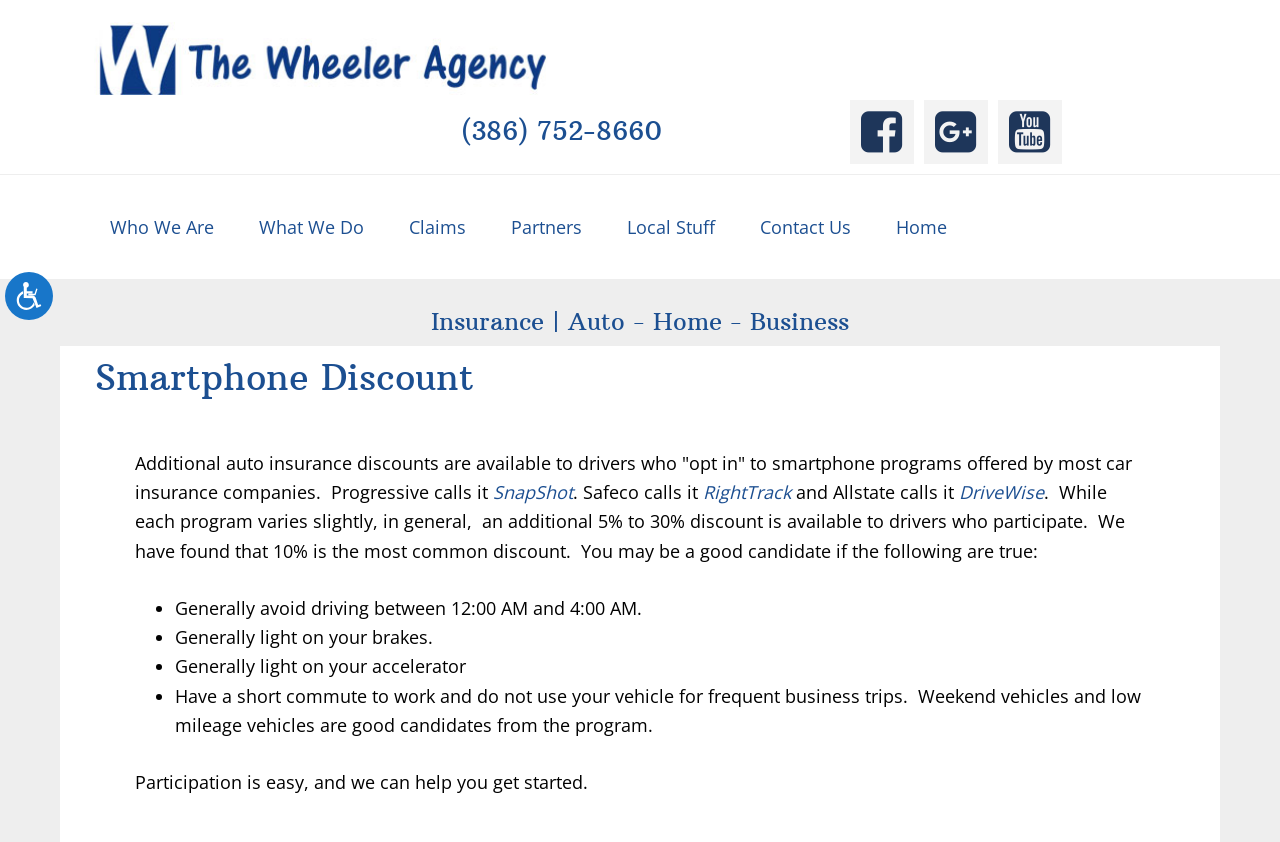Can you find the bounding box coordinates for the element to click on to achieve the instruction: "Call the phone number"?

[0.36, 0.135, 0.518, 0.175]